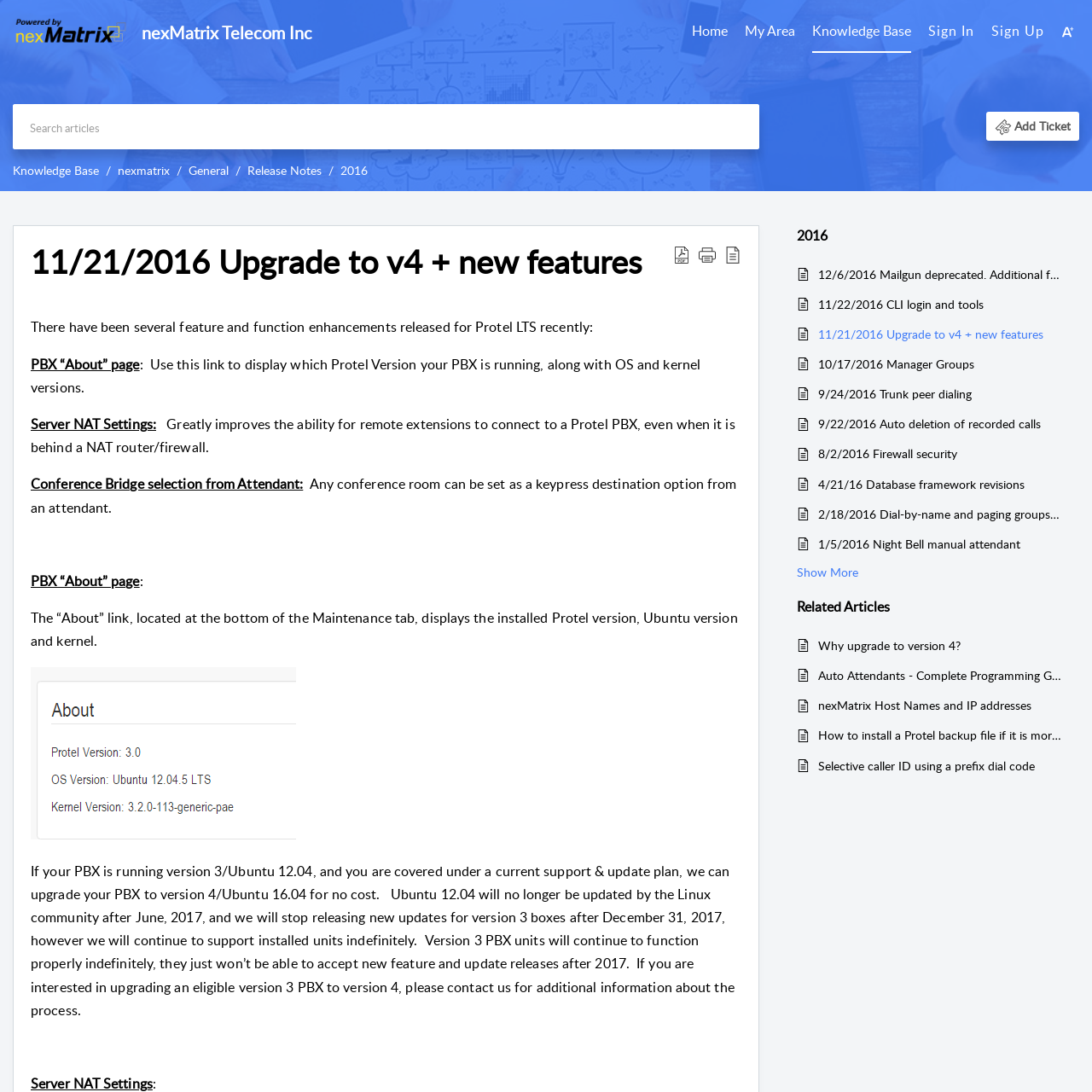What is the purpose of the 'About' page?
Refer to the image and offer an in-depth and detailed answer to the question.

The purpose of the 'About' page can be inferred from the text on the webpage, which states 'Use this link to display which Protel Version your PBX is running, along with OS and kernel versions.' This suggests that the 'About' page is used to display information about the Protel Version.